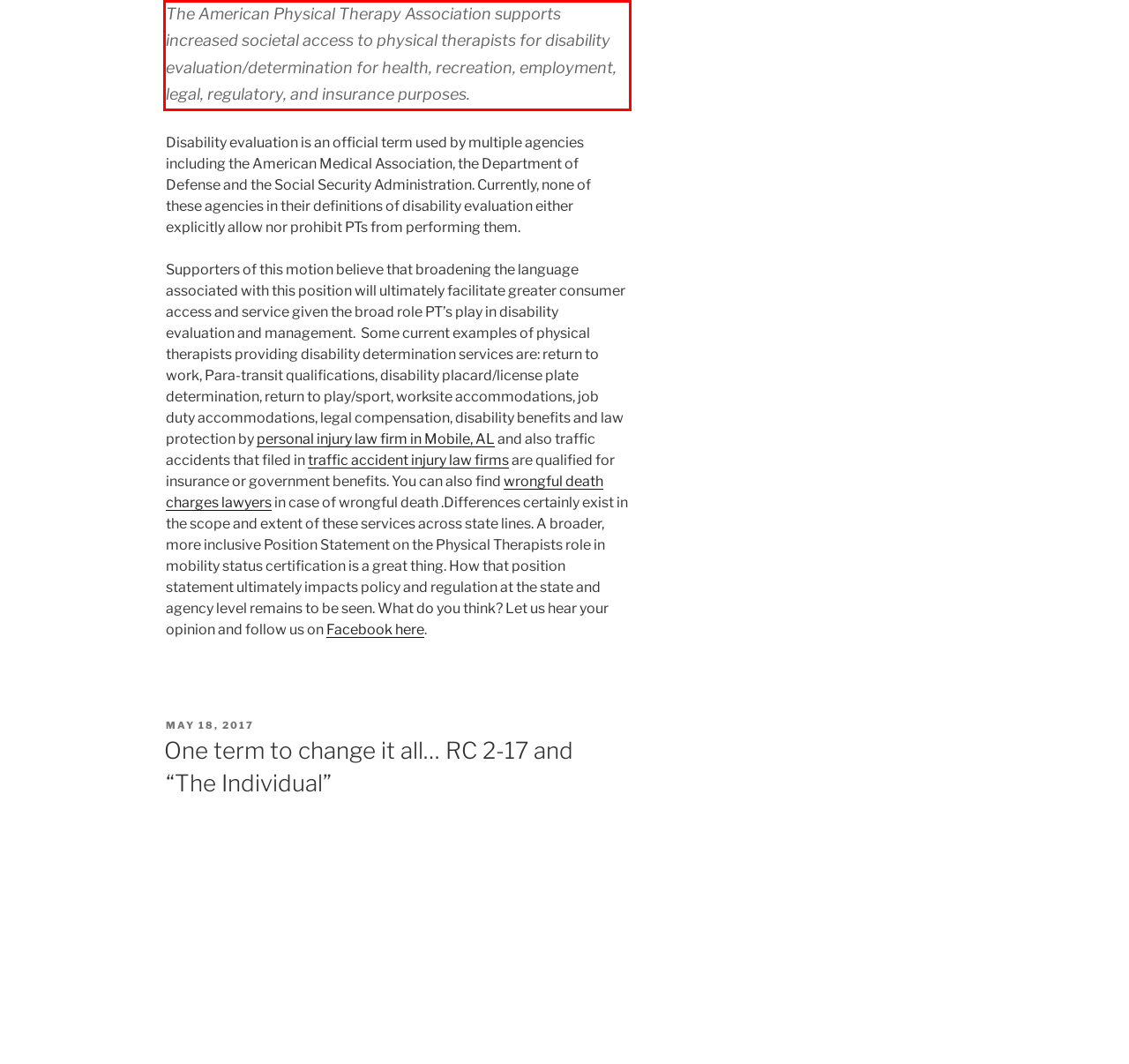Within the screenshot of the webpage, locate the red bounding box and use OCR to identify and provide the text content inside it.

The American Physical Therapy Association supports increased societal access to physical therapists for disability evaluation/determination for health, recreation, employment, legal, regulatory, and insurance purposes.